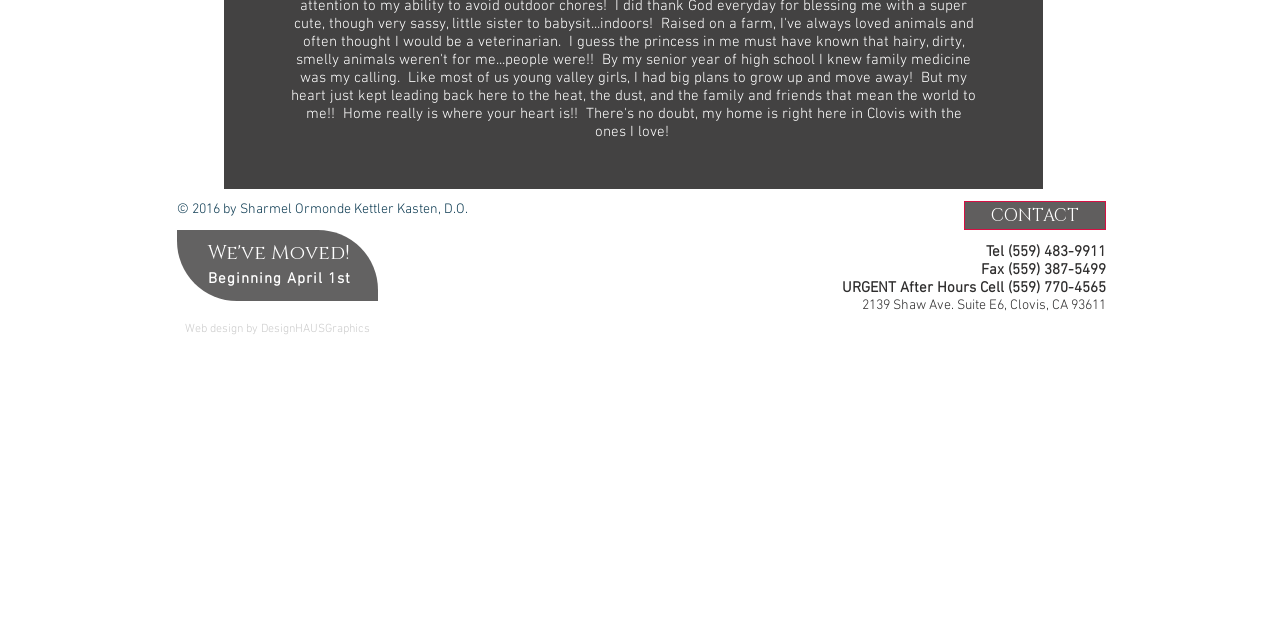Bounding box coordinates are specified in the format (top-left x, top-left y, bottom-right x, bottom-right y). All values are floating point numbers bounded between 0 and 1. Please provide the bounding box coordinate of the region this sentence describes: CONTACT

[0.753, 0.314, 0.864, 0.359]